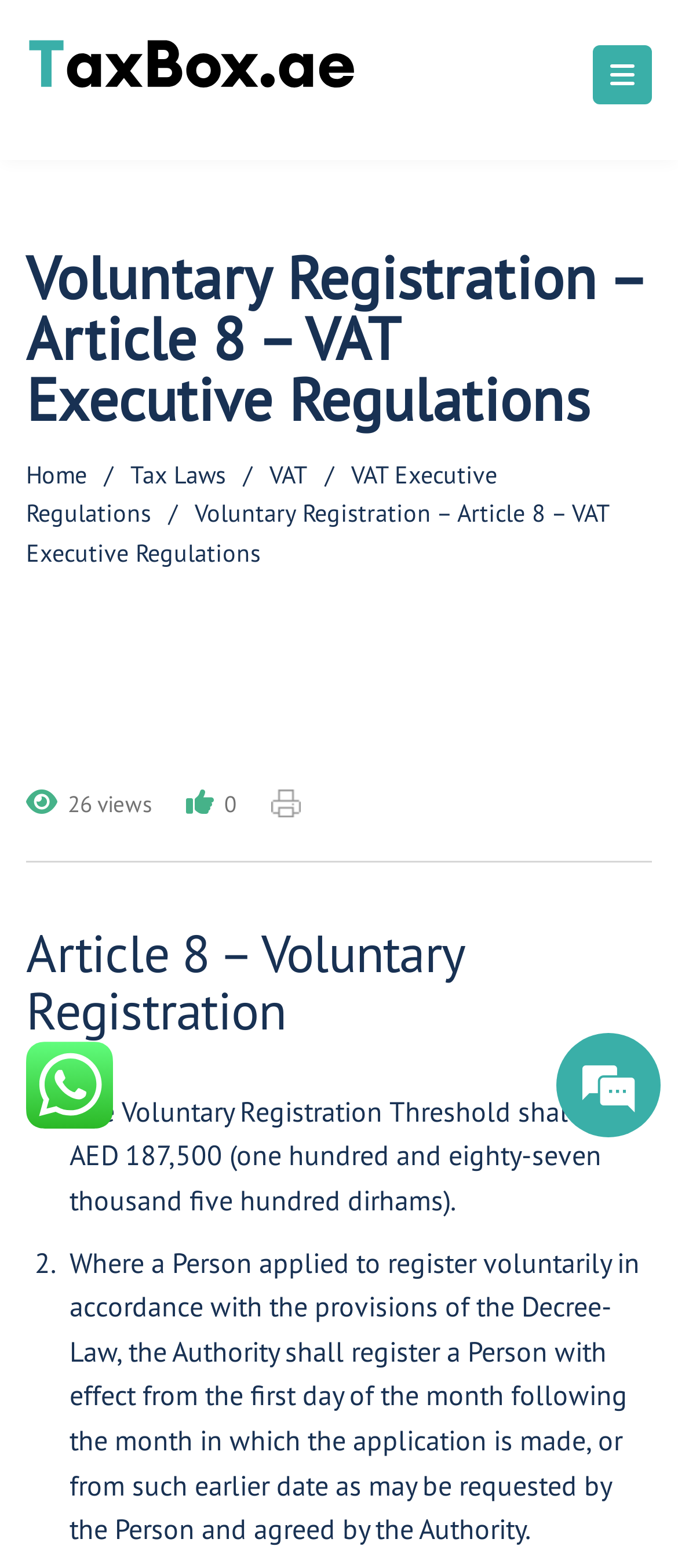What type of law is being discussed?
Please provide a single word or phrase as the answer based on the screenshot.

VAT Executive Regulations